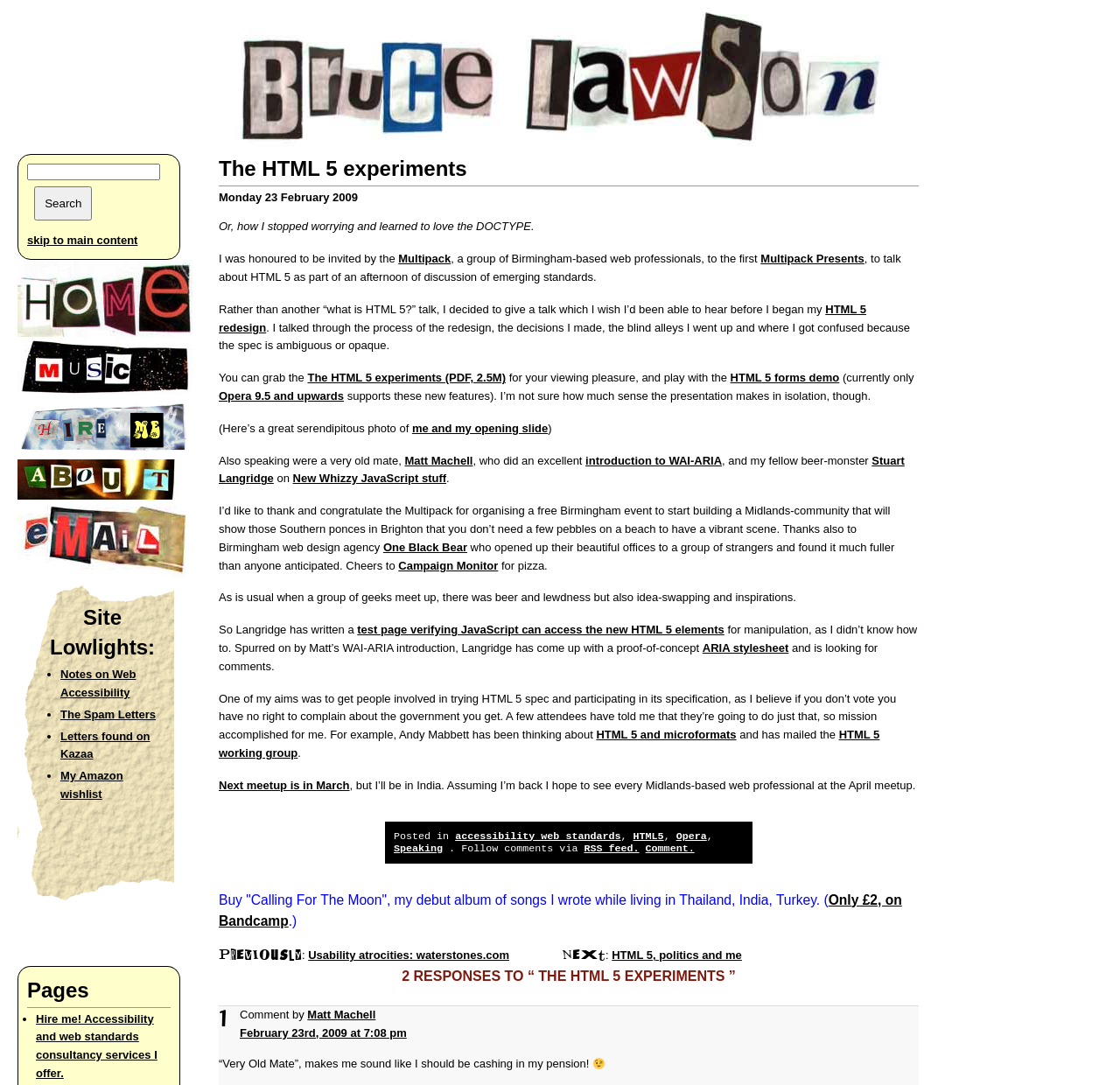What is the topic of the author's talk?
Answer the question with as much detail as you can, using the image as a reference.

The topic of the author's talk can be inferred from the text 'I was honoured to be invited by the Multipack to talk about HTML 5 as part of an afternoon of discussion of emerging standards.' which suggests that the author gave a talk about HTML 5.